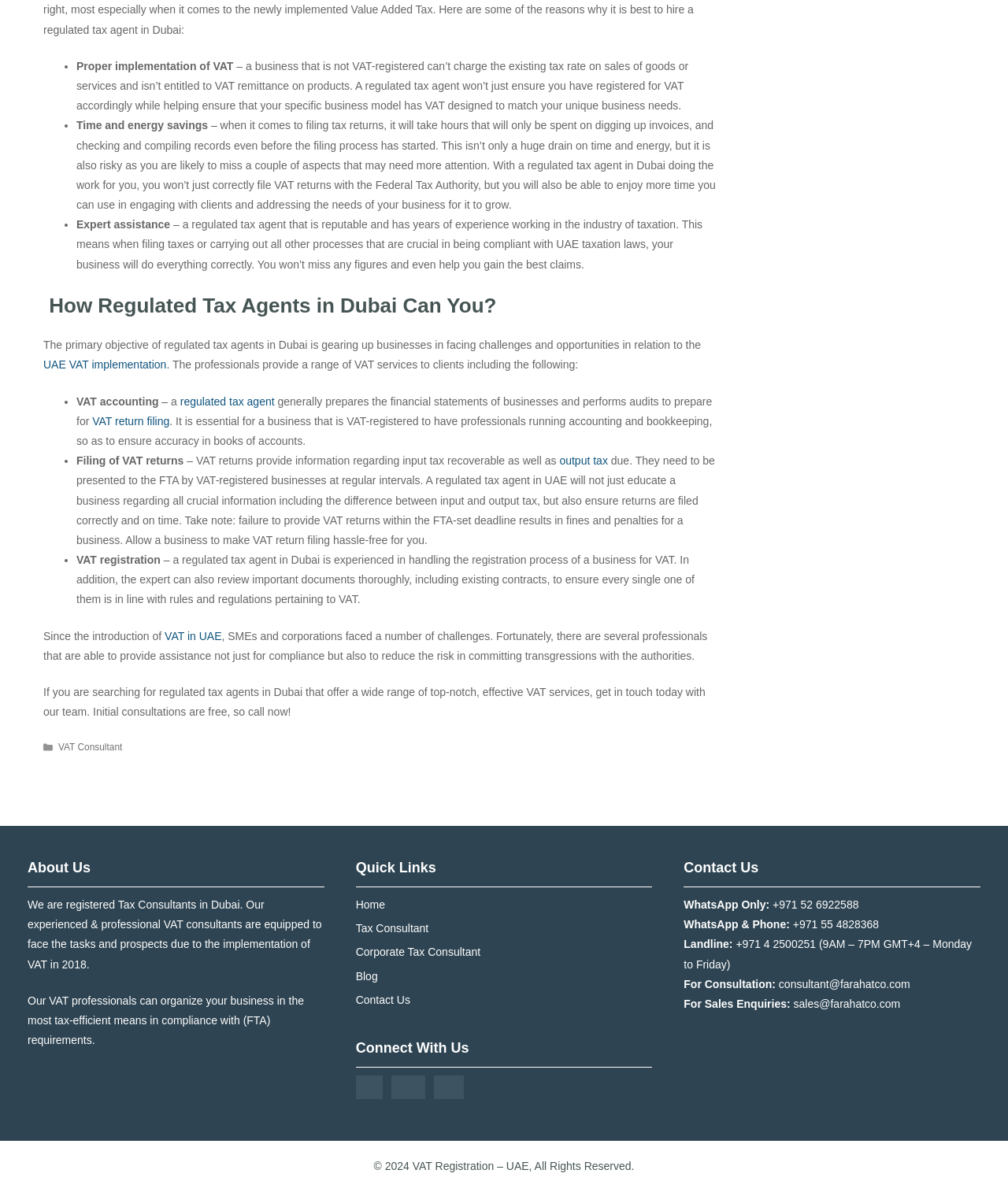What services do regulated tax agents in Dubai offer?
Please provide a detailed and comprehensive answer to the question.

Regulated tax agents in Dubai offer a range of VAT services to clients, including VAT accounting, filing of VAT returns, and VAT registration, as mentioned in the webpage.